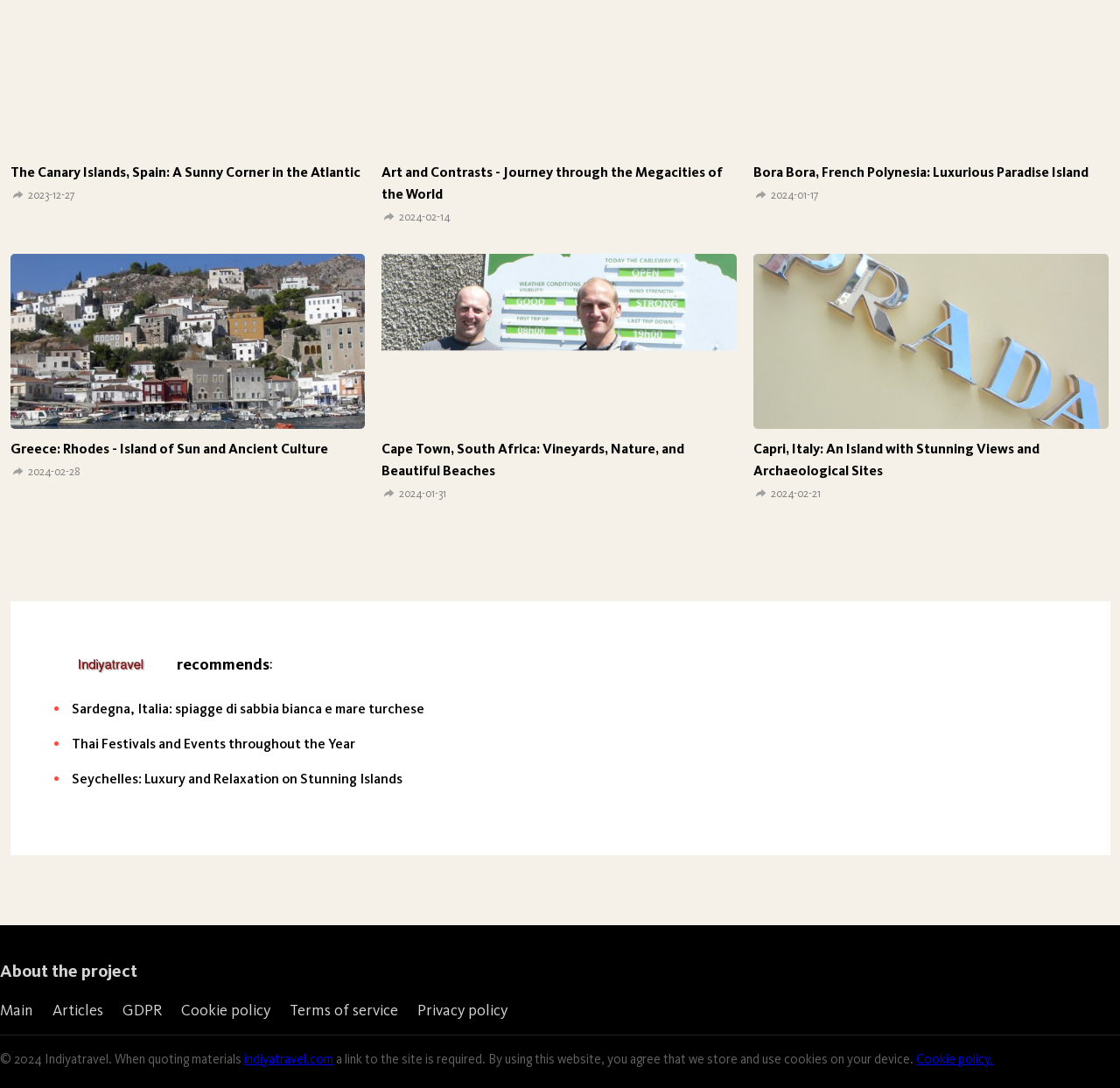Please specify the coordinates of the bounding box for the element that should be clicked to carry out this instruction: "Visit 'Main'". The coordinates must be four float numbers between 0 and 1, formatted as [left, top, right, bottom].

[0.0, 0.919, 0.03, 0.937]